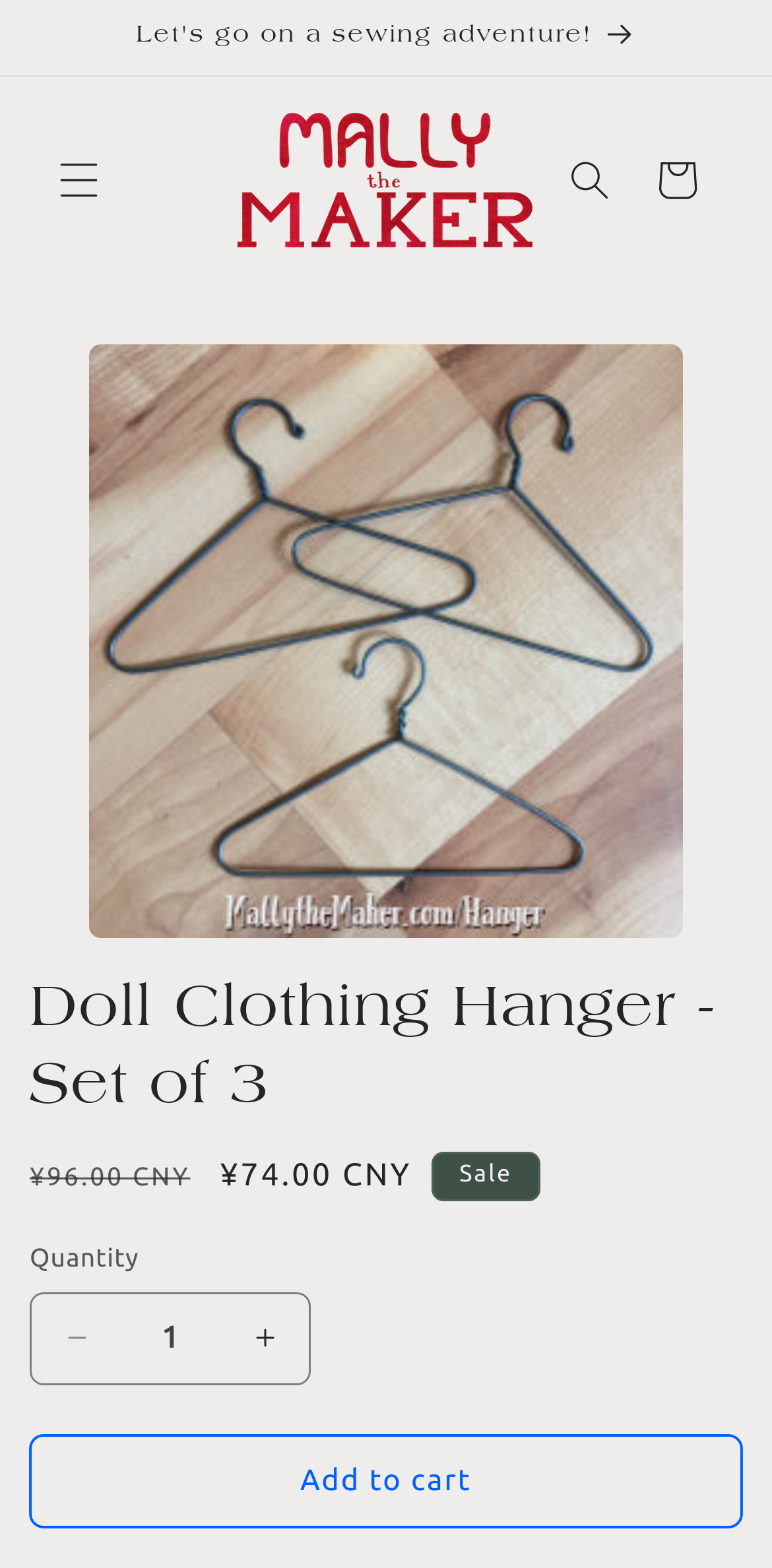Provide a brief response to the question below using a single word or phrase: 
What is the purpose of the buttons next to the quantity?

Increase/Decrease quantity